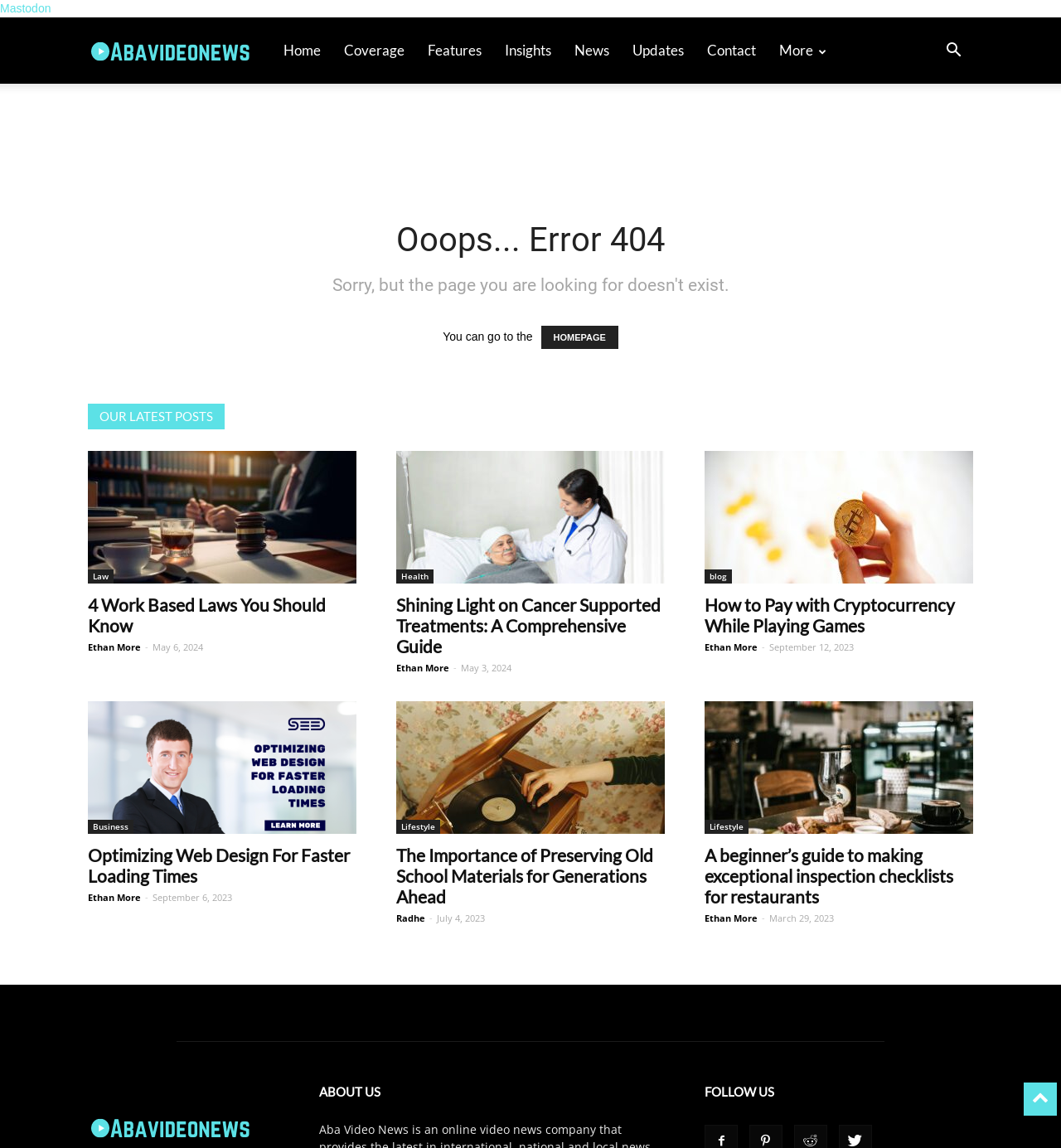From the given element description: "aria-label="Advertisement" name="aswift_1" title="Advertisement"", find the bounding box for the UI element. Provide the coordinates as four float numbers between 0 and 1, in the order [left, top, right, bottom].

[0.216, 0.09, 0.784, 0.155]